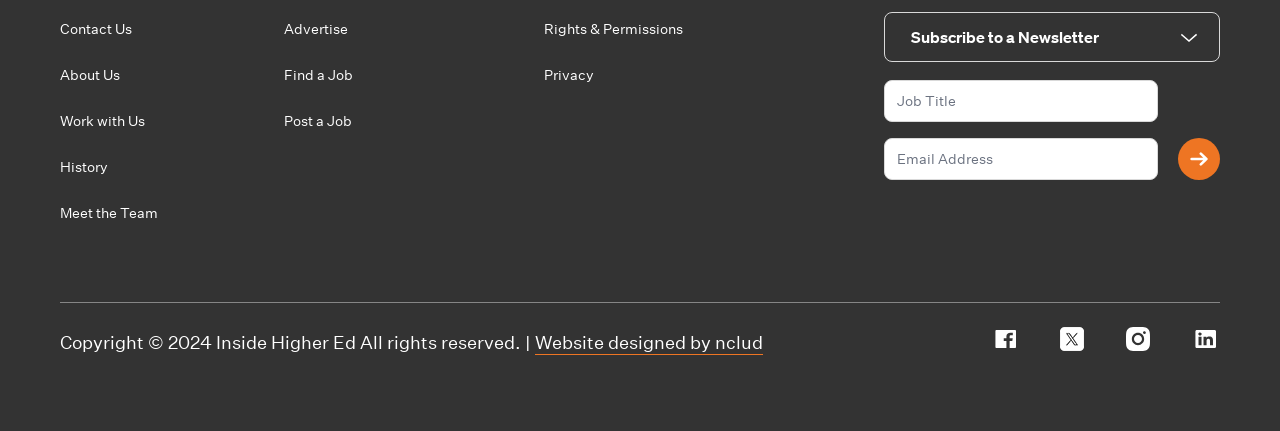How many links are in the footer?
Answer the question in as much detail as possible.

I counted the links in the footer section, which includes 'Contact Us', 'About Us', 'Work with Us', 'History', 'Meet the Team', 'Advertise', 'Find a Job', 'Post a Job', and 'Rights & Permissions', 'Privacy', and 'Website designed by nclud'.